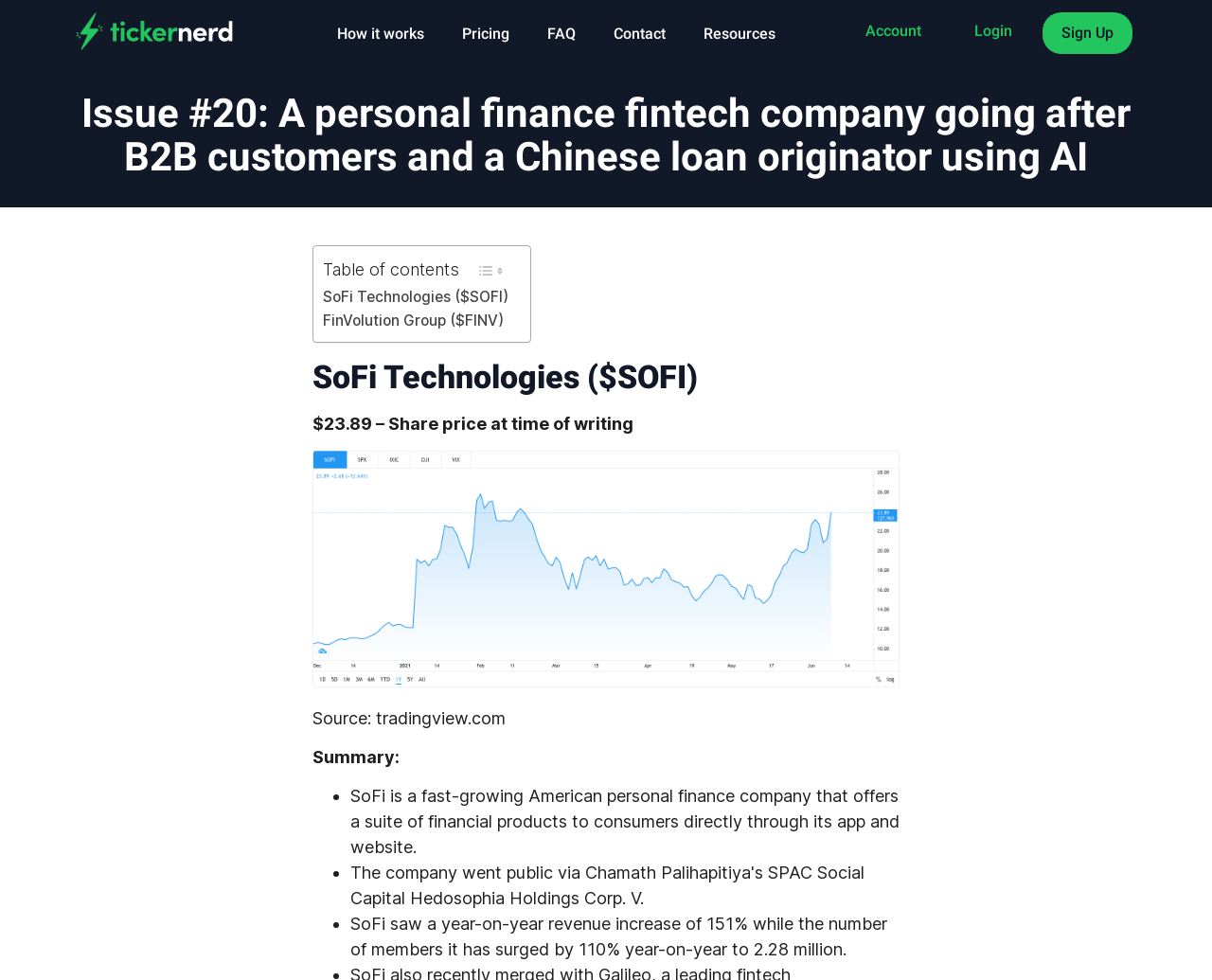Provide the bounding box coordinates of the UI element this sentence describes: "Login".

[0.785, 0.013, 0.854, 0.051]